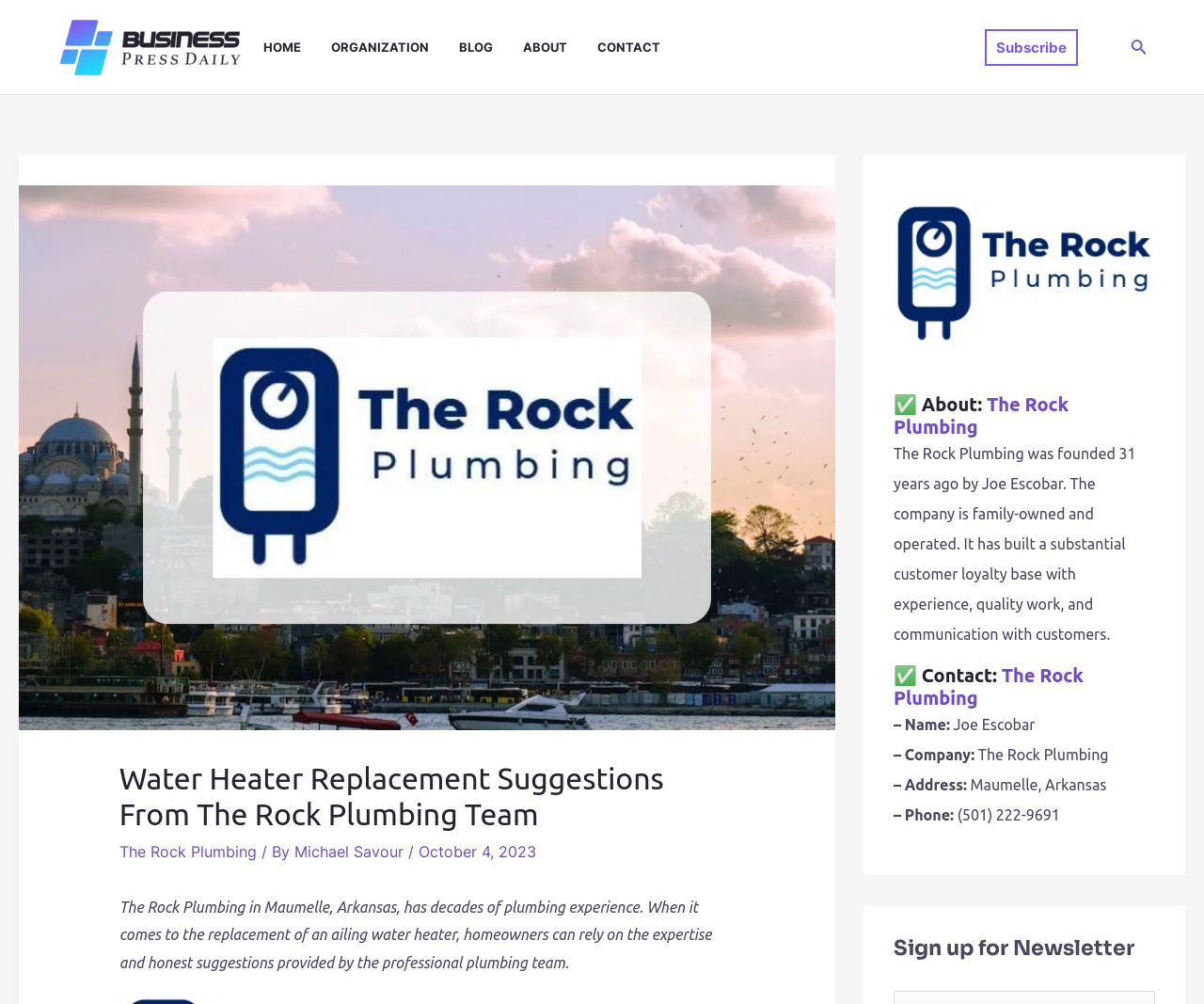Can you identify and provide the main heading of the webpage?

Water Heater Replacement Suggestions From The Rock Plumbing Team